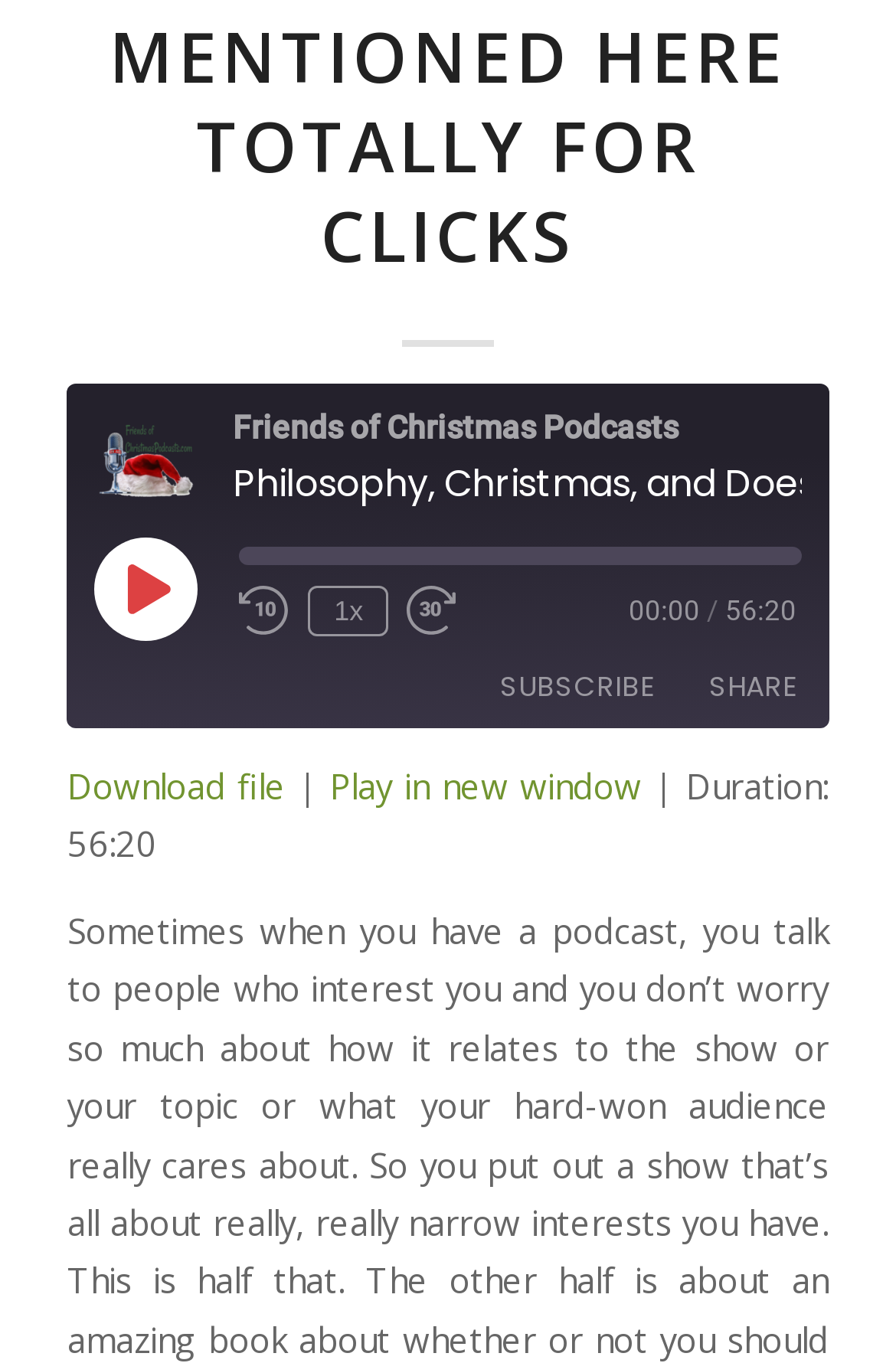Please provide a short answer using a single word or phrase for the question:
What is the name of the podcast?

Friends of Christmas Podcasts